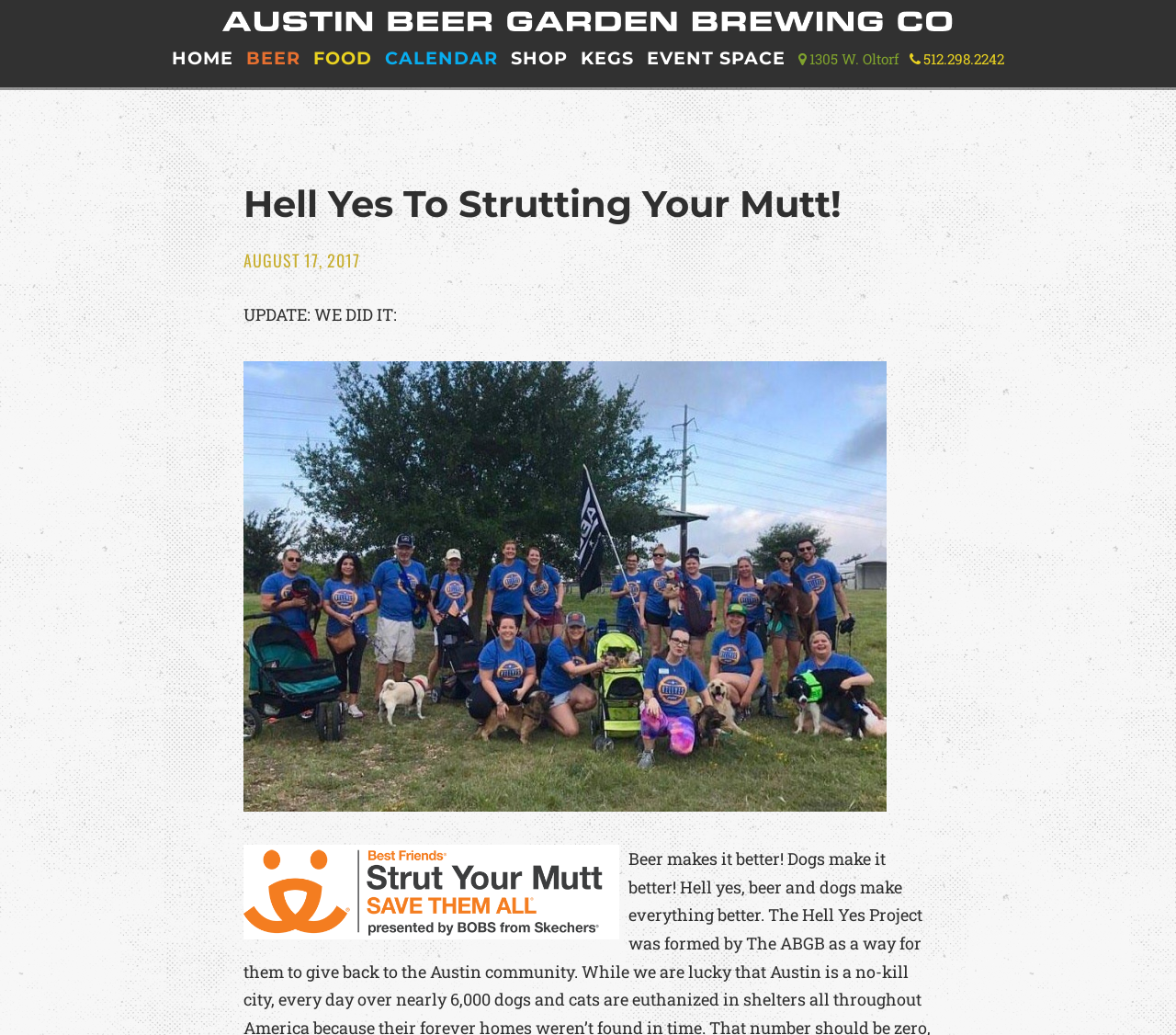Please pinpoint the bounding box coordinates for the region I should click to adhere to this instruction: "visit event space".

[0.55, 0.03, 0.668, 0.084]